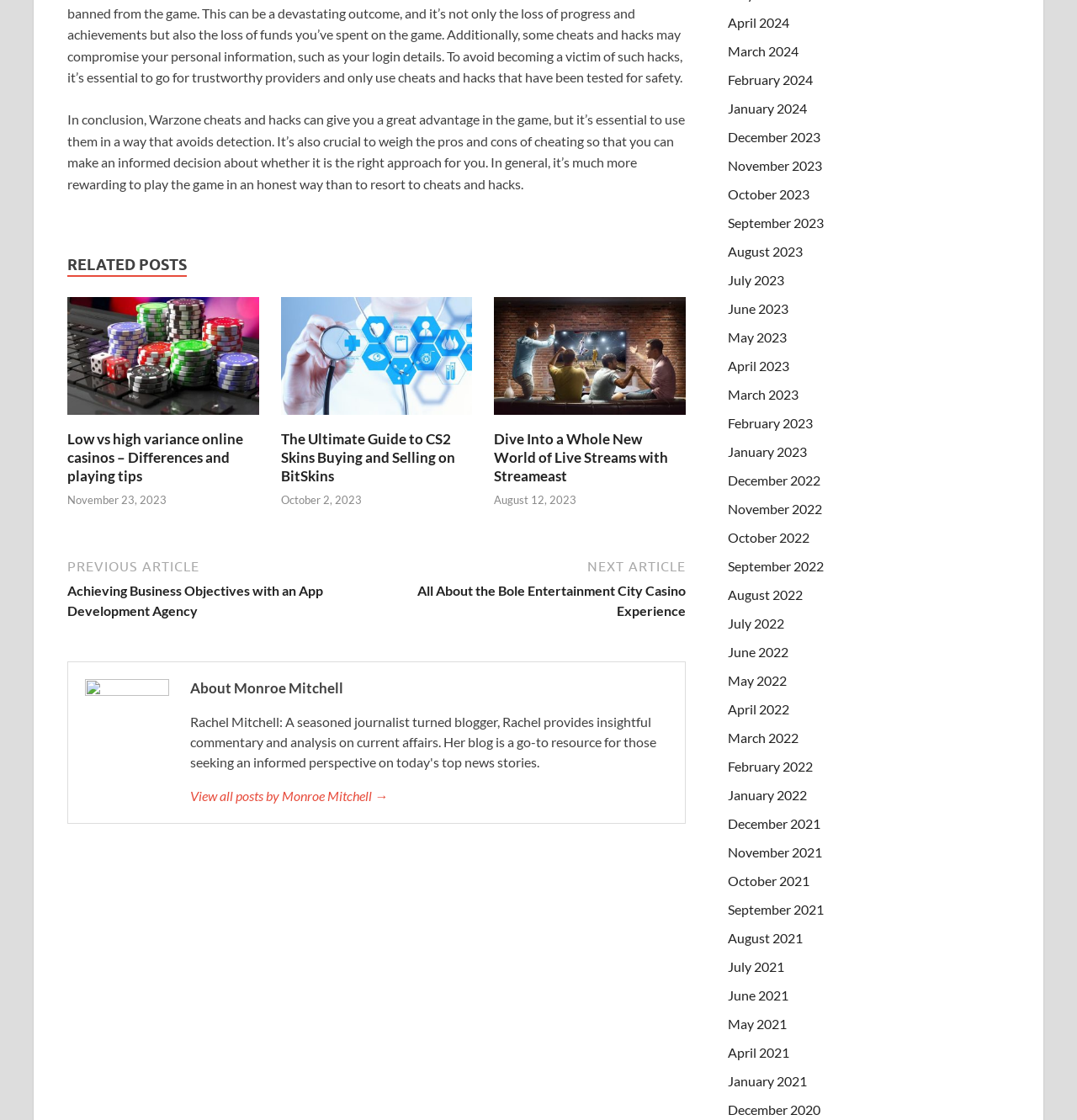What is the date of the third related post?
Answer the question with a detailed explanation, including all necessary information.

The third related post is identified by the link 'Dive Into a Whole New World of Live Streams with Streameast' and the time '' which corresponds to the StaticText 'August 12, 2023'.